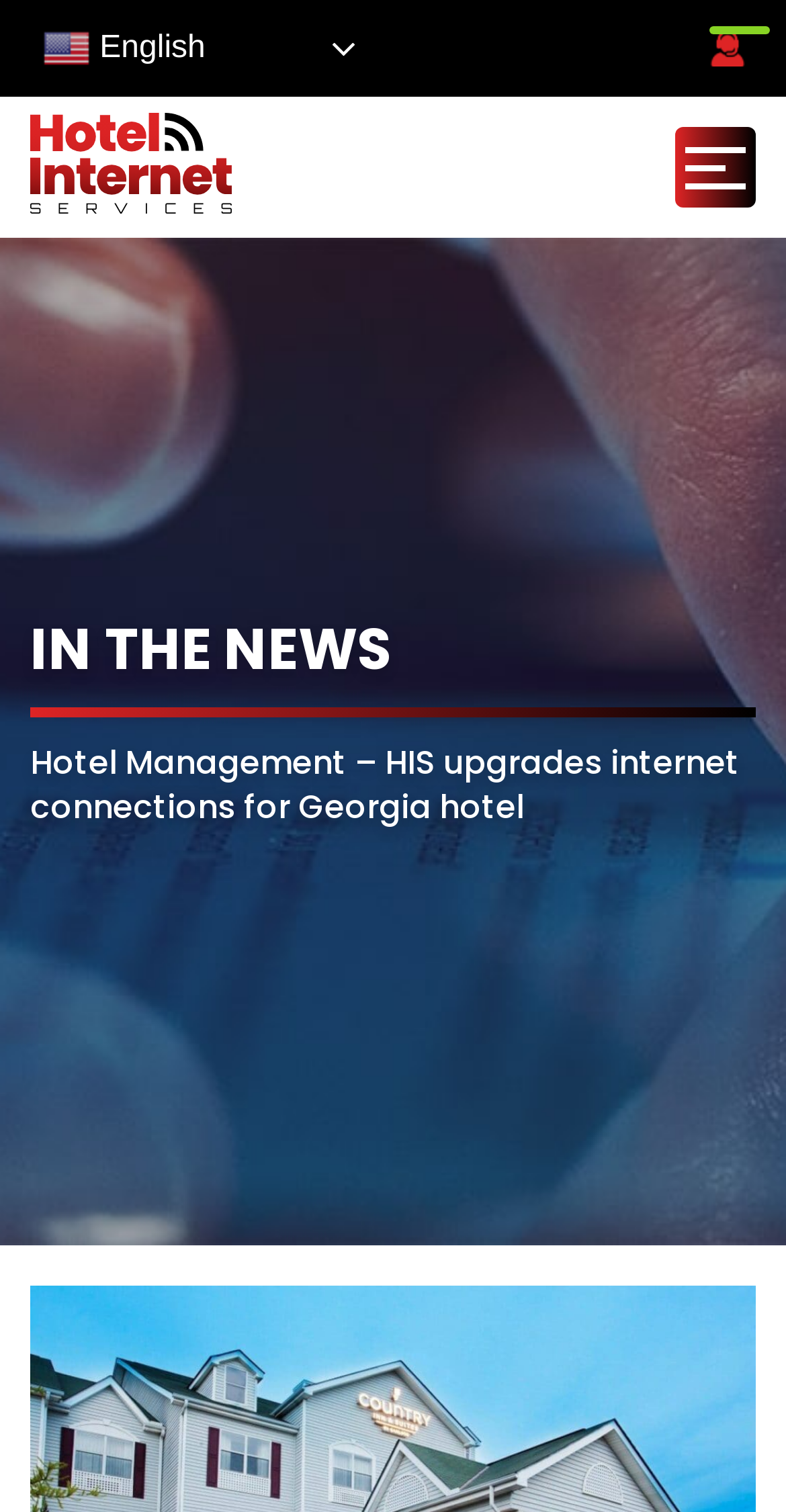What is the topic of the news article?
Please provide a comprehensive answer to the question based on the webpage screenshot.

I determined this by looking at the heading 'IN THE NEWS' and the subsequent text 'Hotel Management – HIS upgrades internet connections for Georgia hotel', which suggests that the news article is about hotel WiFi.